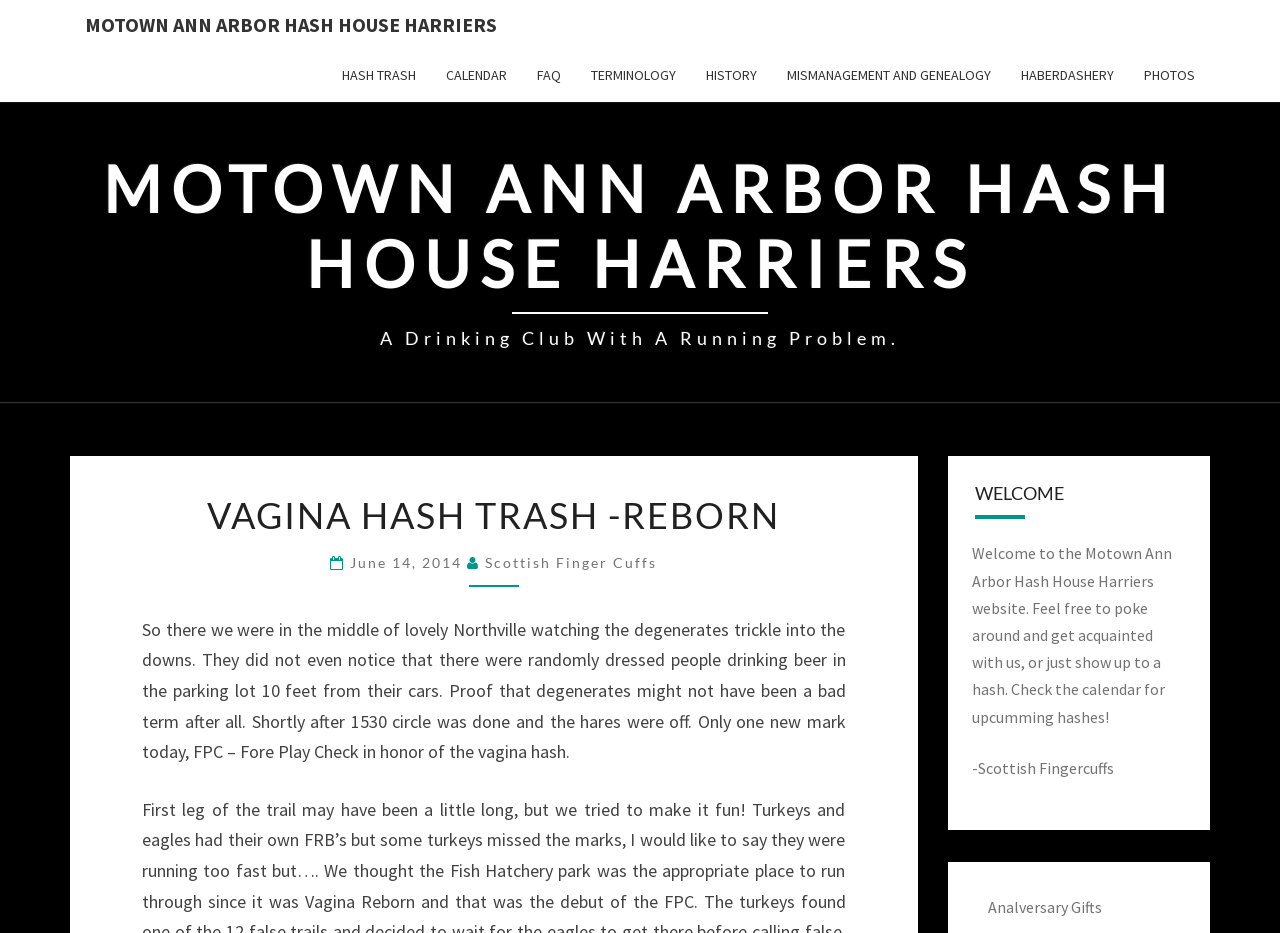Please specify the bounding box coordinates of the clickable region necessary for completing the following instruction: "Click on the 'About Us' link". The coordinates must consist of four float numbers between 0 and 1, i.e., [left, top, right, bottom].

None